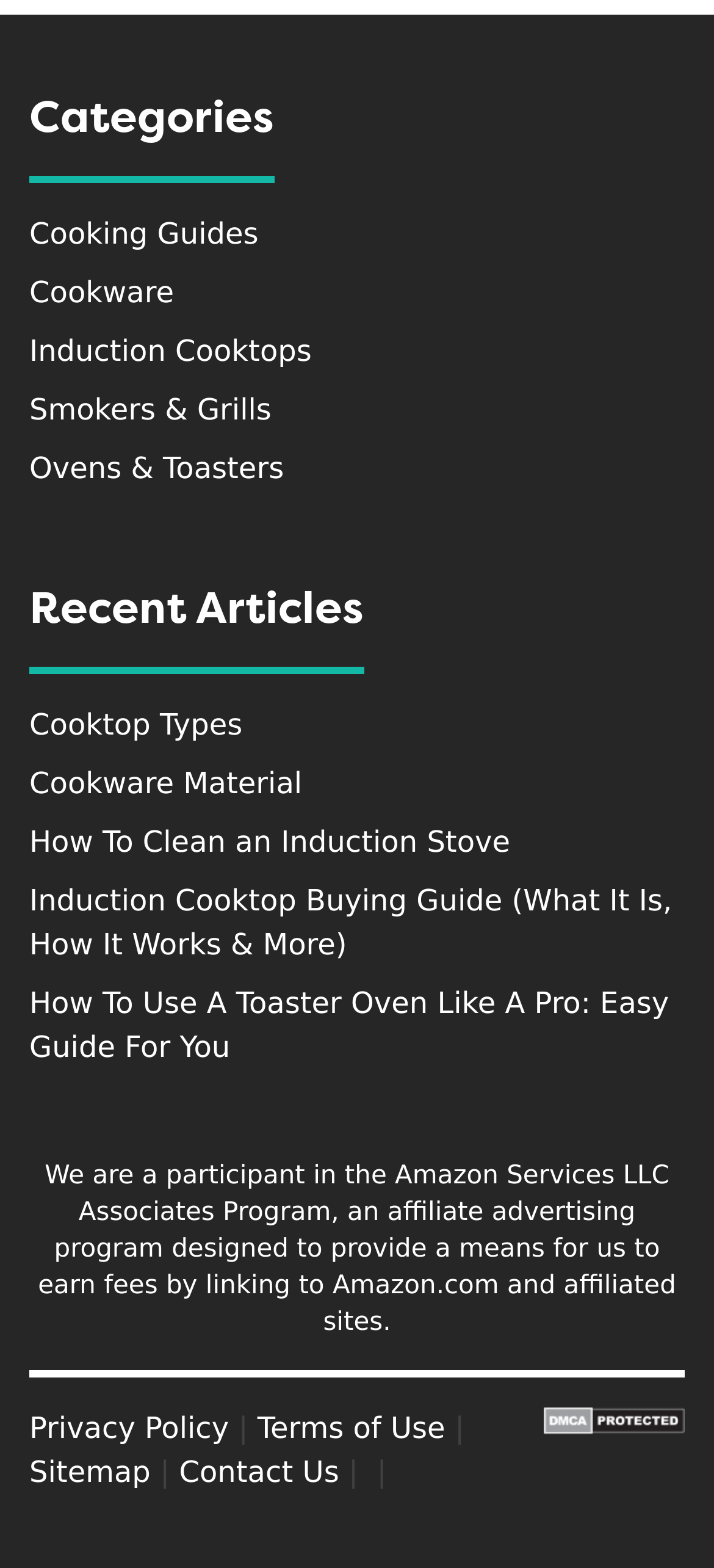What is the affiliate program mentioned on this website?
Please answer the question as detailed as possible.

The static text at the bottom of the webpage mentions that the website is a participant in the Amazon Services LLC Associates Program, which is an affiliate advertising program designed to provide a means for the website to earn fees by linking to Amazon.com and affiliated sites.